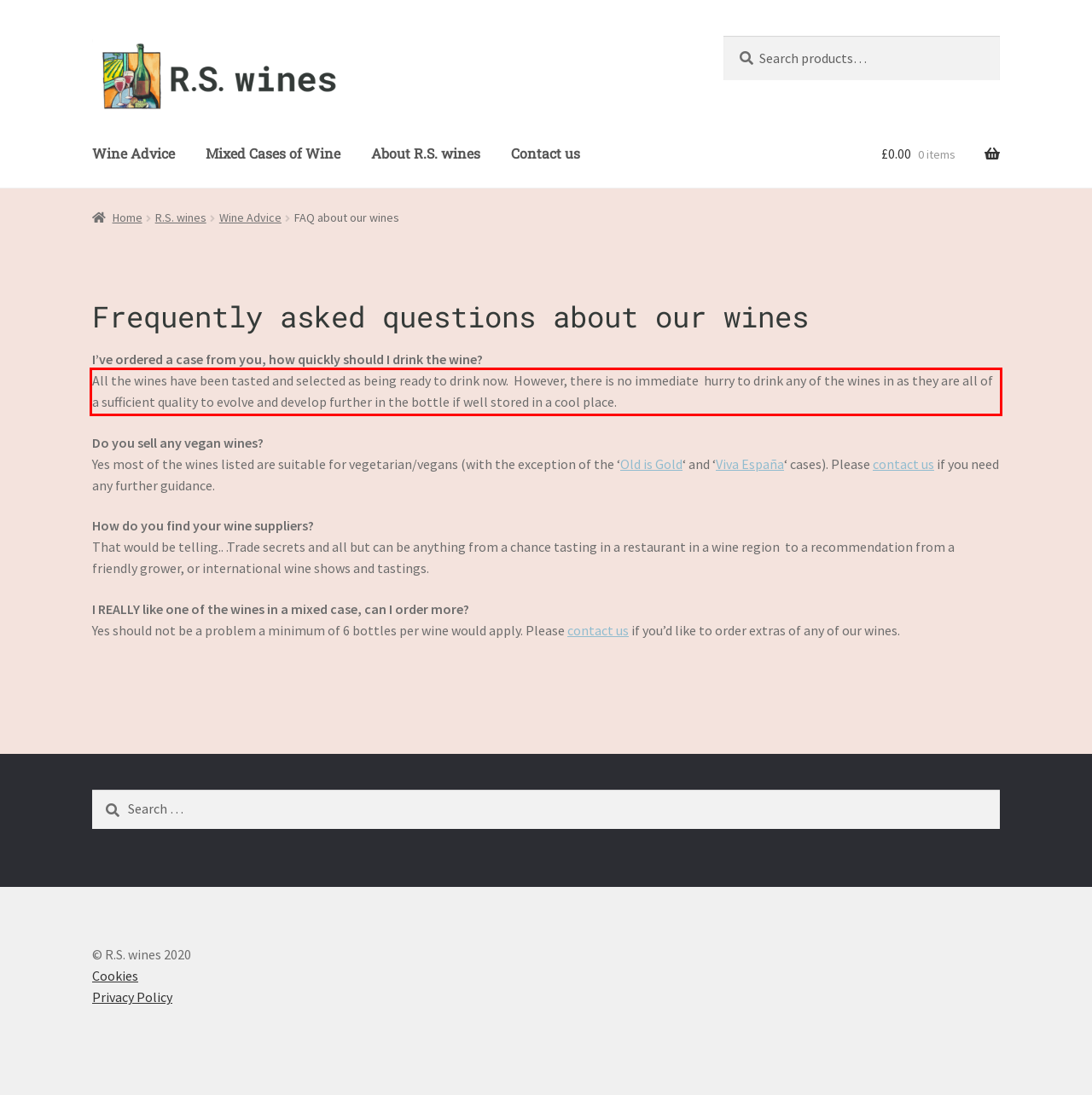With the given screenshot of a webpage, locate the red rectangle bounding box and extract the text content using OCR.

All the wines have been tasted and selected as being ready to drink now. However, there is no immediate hurry to drink any of the wines in as they are all of a sufficient quality to evolve and develop further in the bottle if well stored in a cool place.